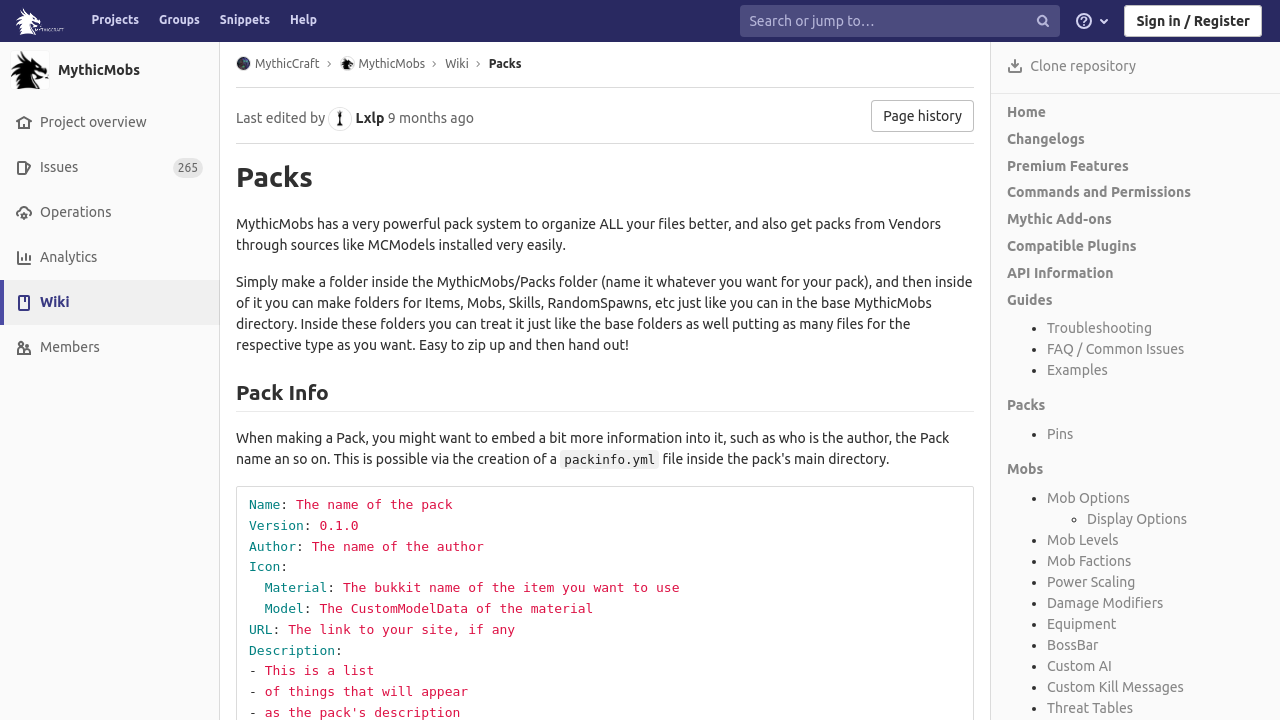Please identify the bounding box coordinates of the area I need to click to accomplish the following instruction: "Go to Wiki".

[0.003, 0.389, 0.171, 0.451]